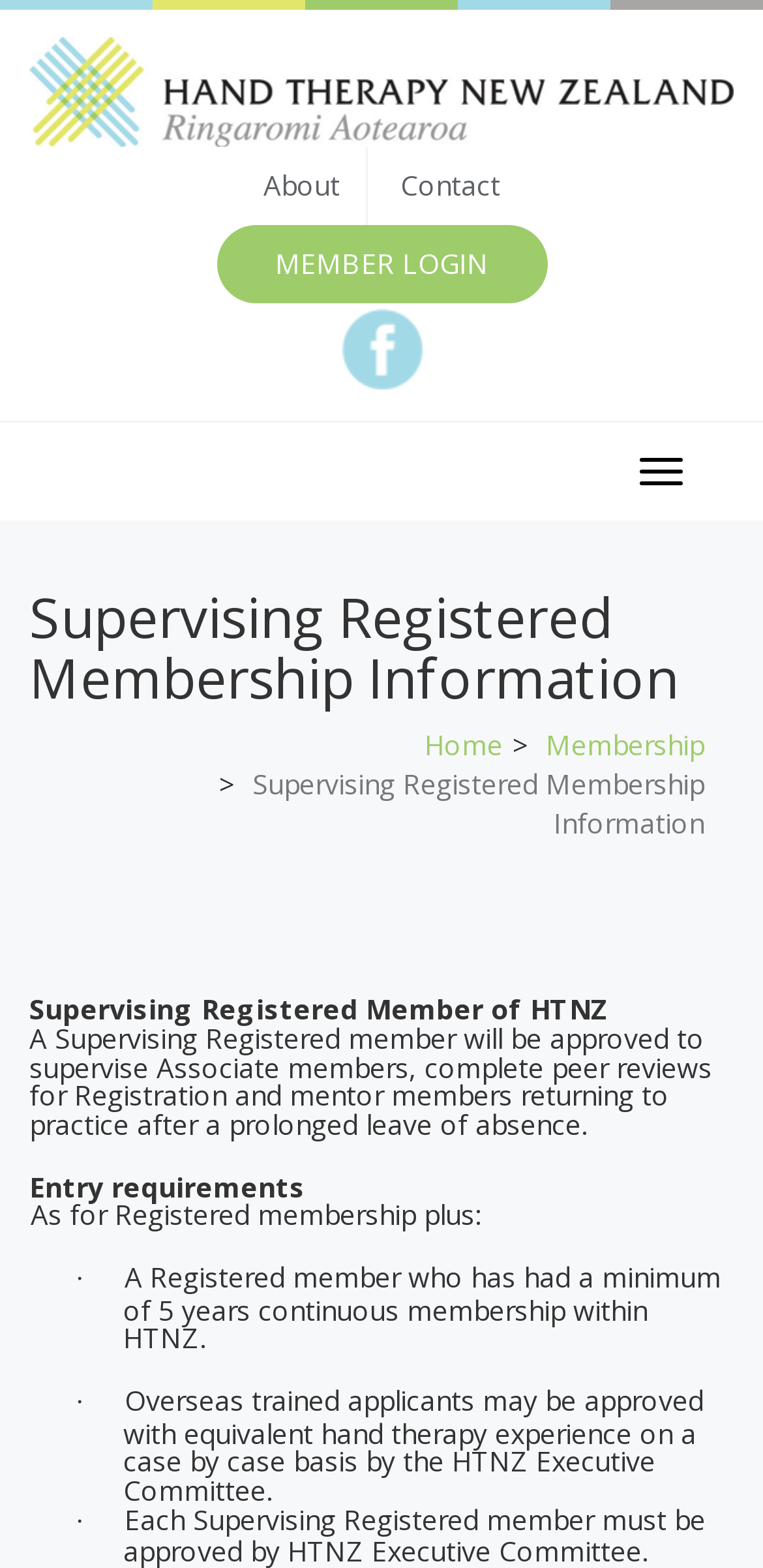Respond to the question with just a single word or phrase: 
What is the navigation button at the top right corner for?

Toggle navigation